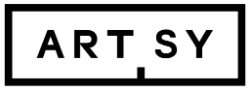Explain in detail what you see in the image.

The image features the logo of "Artsy," a prominent online platform dedicated to connecting collectors, galleries, and artists. The logo is designed with a modern typographic style, prominently displaying the word "ARTSY" in bold letters, with an emphasis on the first four letters. This logo symbolizes Artsy's mission to make the world of art more accessible to a broader audience, facilitating the exploration and discovery of artistic talent and collections. The clean and straightforward design reflects the platform's innovative approach to the art market, bridging the gap between traditional art spaces and the digital realm.